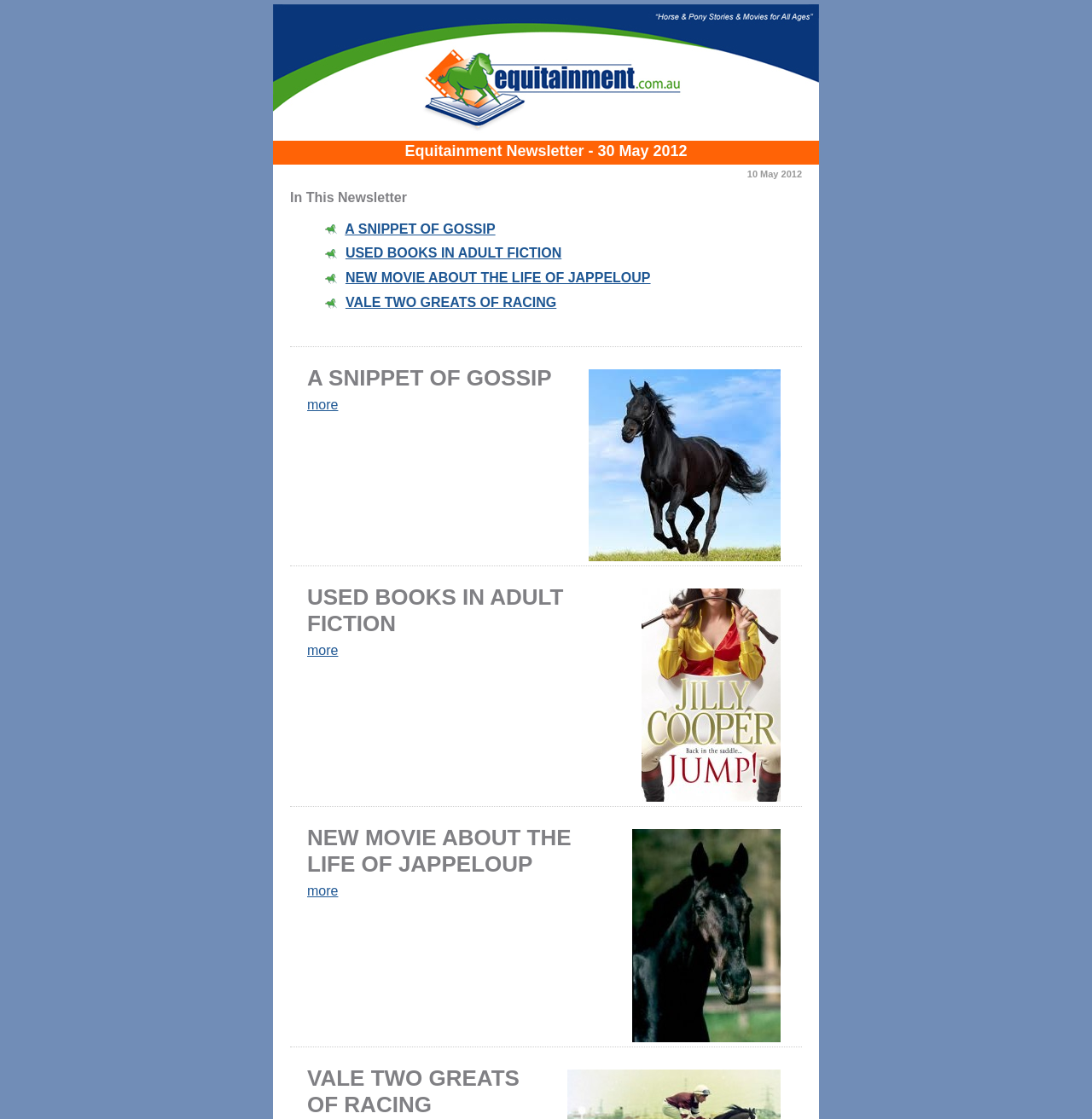Provide the bounding box coordinates of the section that needs to be clicked to accomplish the following instruction: "View 'VALE TWO GREATS OF RACING'."

[0.281, 0.952, 0.719, 0.999]